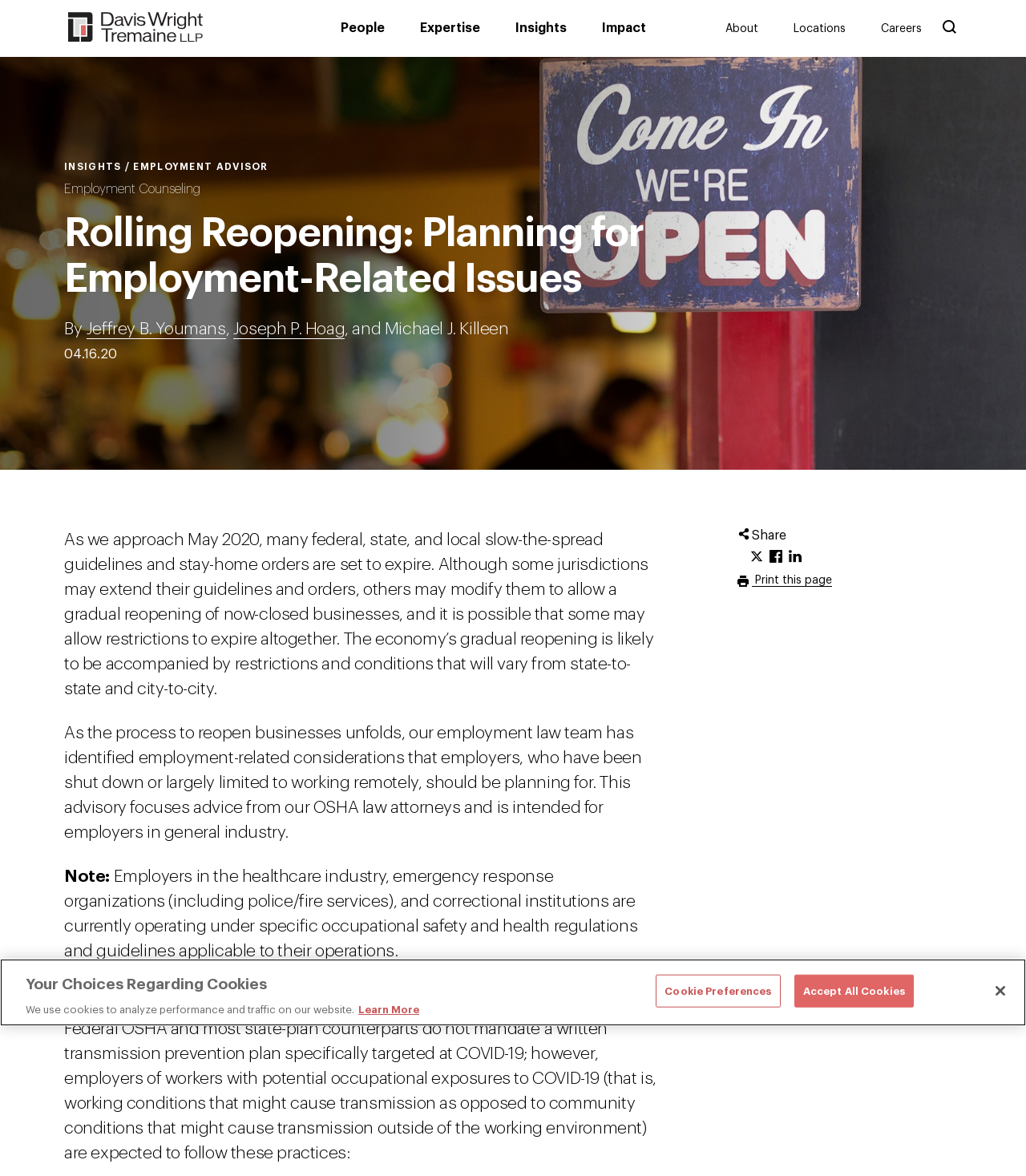Please find the bounding box coordinates (top-left x, top-left y, bottom-right x, bottom-right y) in the screenshot for the UI element described as follows: All industries

None